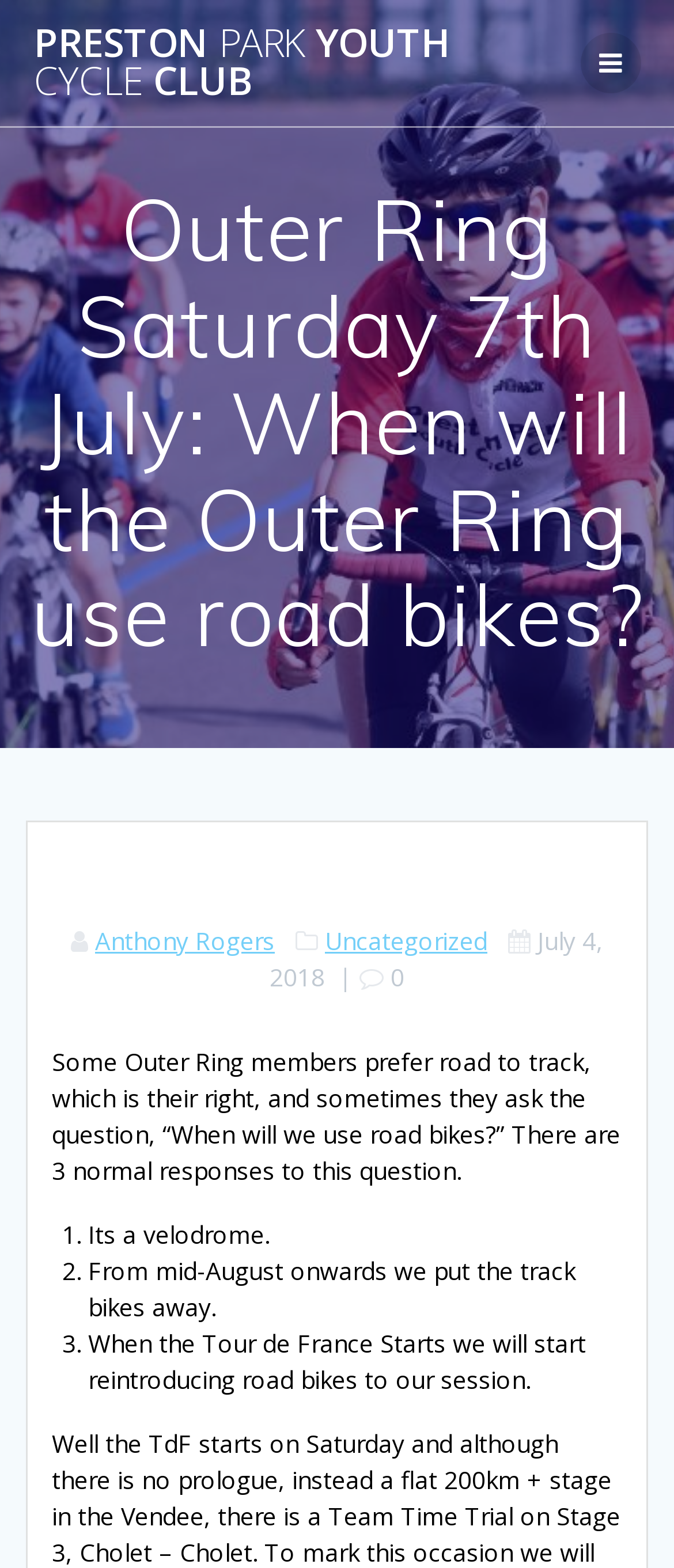Identify the webpage's primary heading and generate its text.

Outer Ring Saturday 7th July: When will the Outer Ring use road bikes?